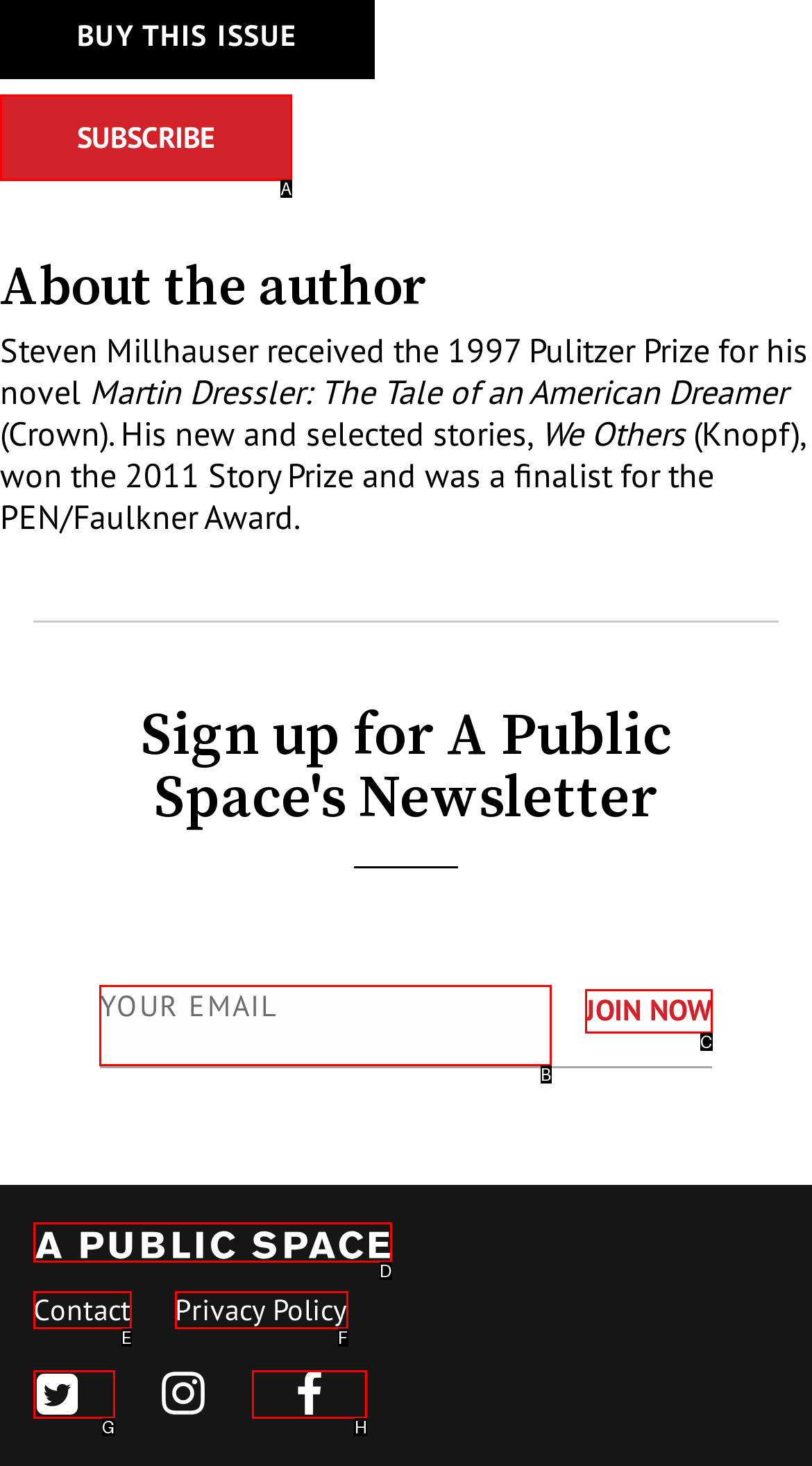Which option should be clicked to execute the following task: Enter your email address? Respond with the letter of the selected option.

B